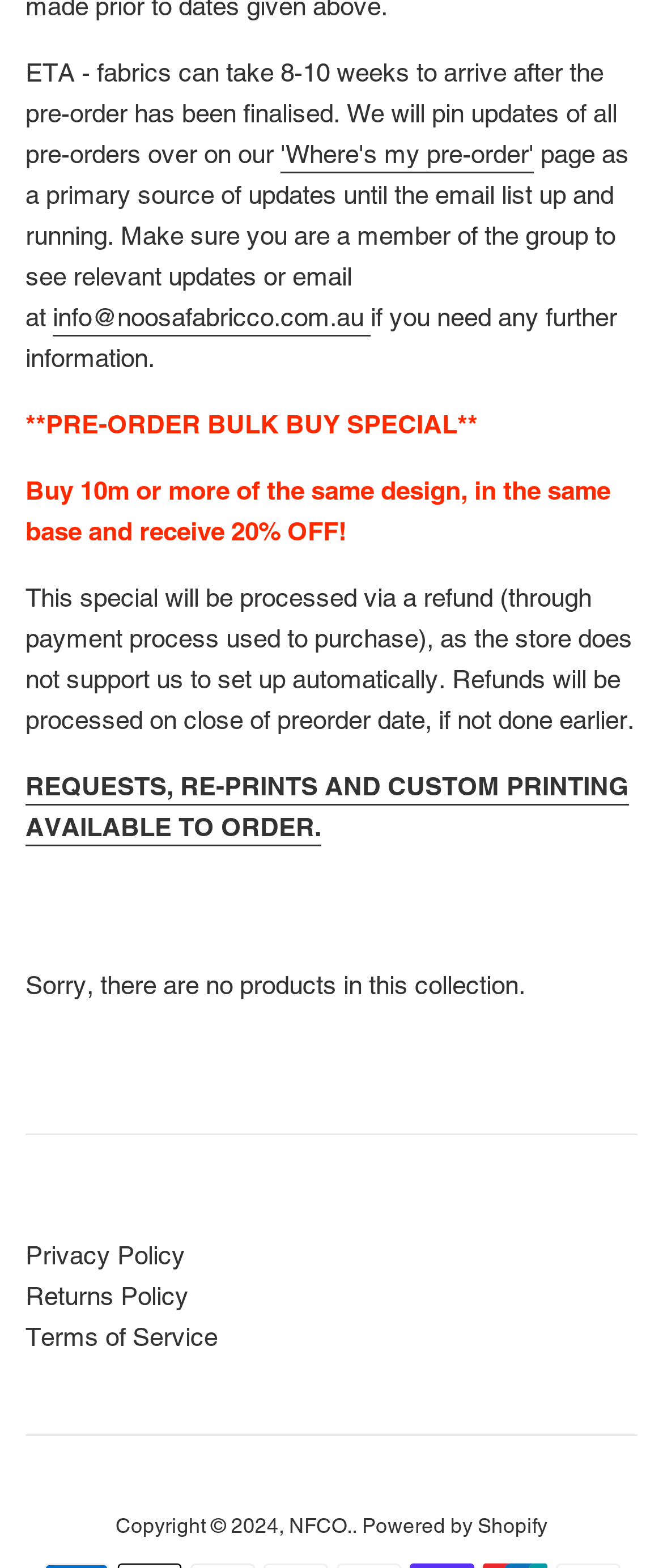Determine the bounding box coordinates of the region to click in order to accomplish the following instruction: "Visit powered by Shopify". Provide the coordinates as four float numbers between 0 and 1, specifically [left, top, right, bottom].

[0.546, 0.965, 0.826, 0.981]